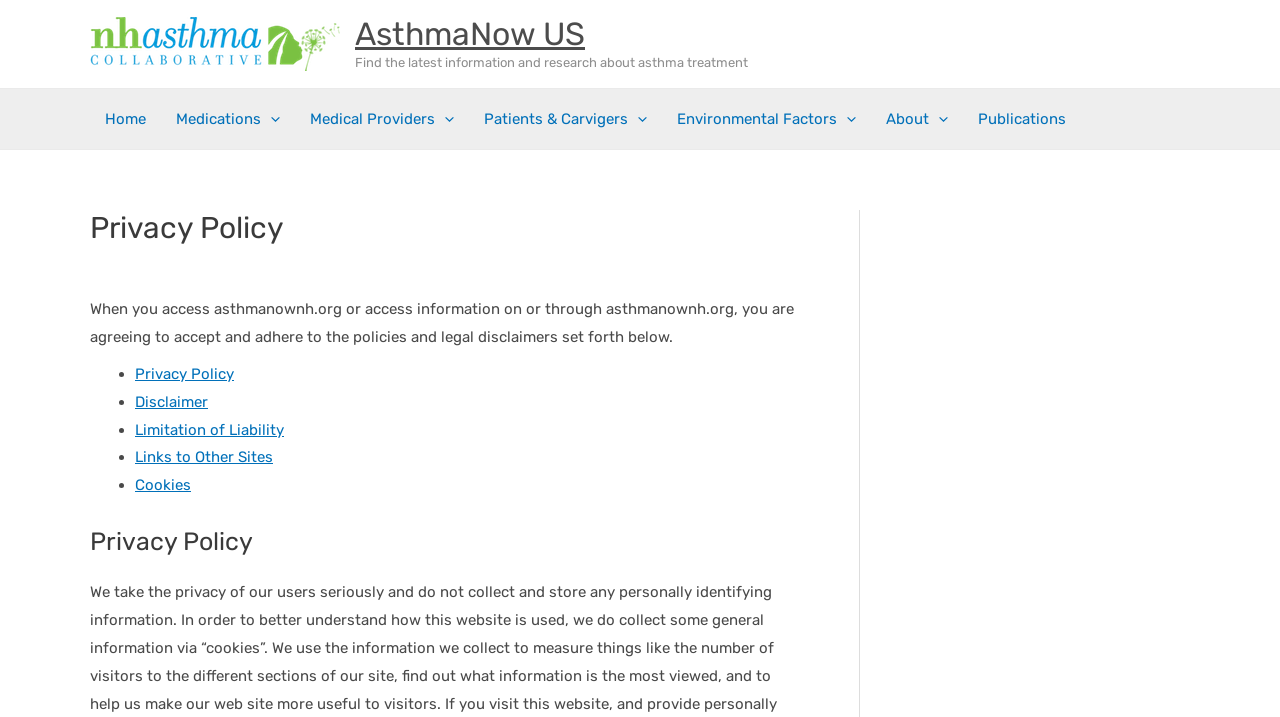Please determine the bounding box coordinates for the UI element described here. Use the format (top-left x, top-left y, bottom-right x, bottom-right y) with values bounded between 0 and 1: Patients & Carvigers

[0.366, 0.124, 0.517, 0.208]